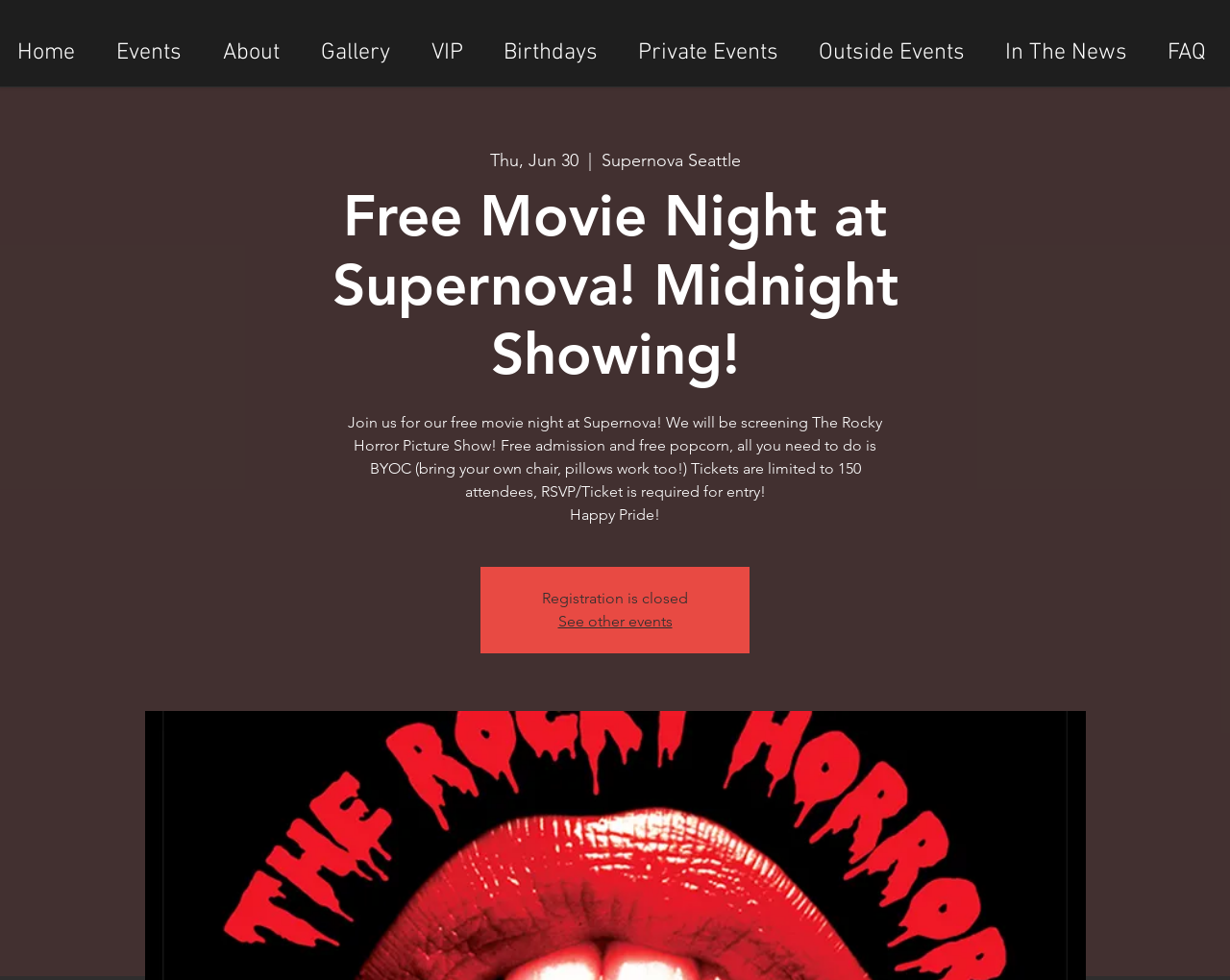Please find the bounding box coordinates of the section that needs to be clicked to achieve this instruction: "View Gallery".

[0.239, 0.033, 0.329, 0.075]